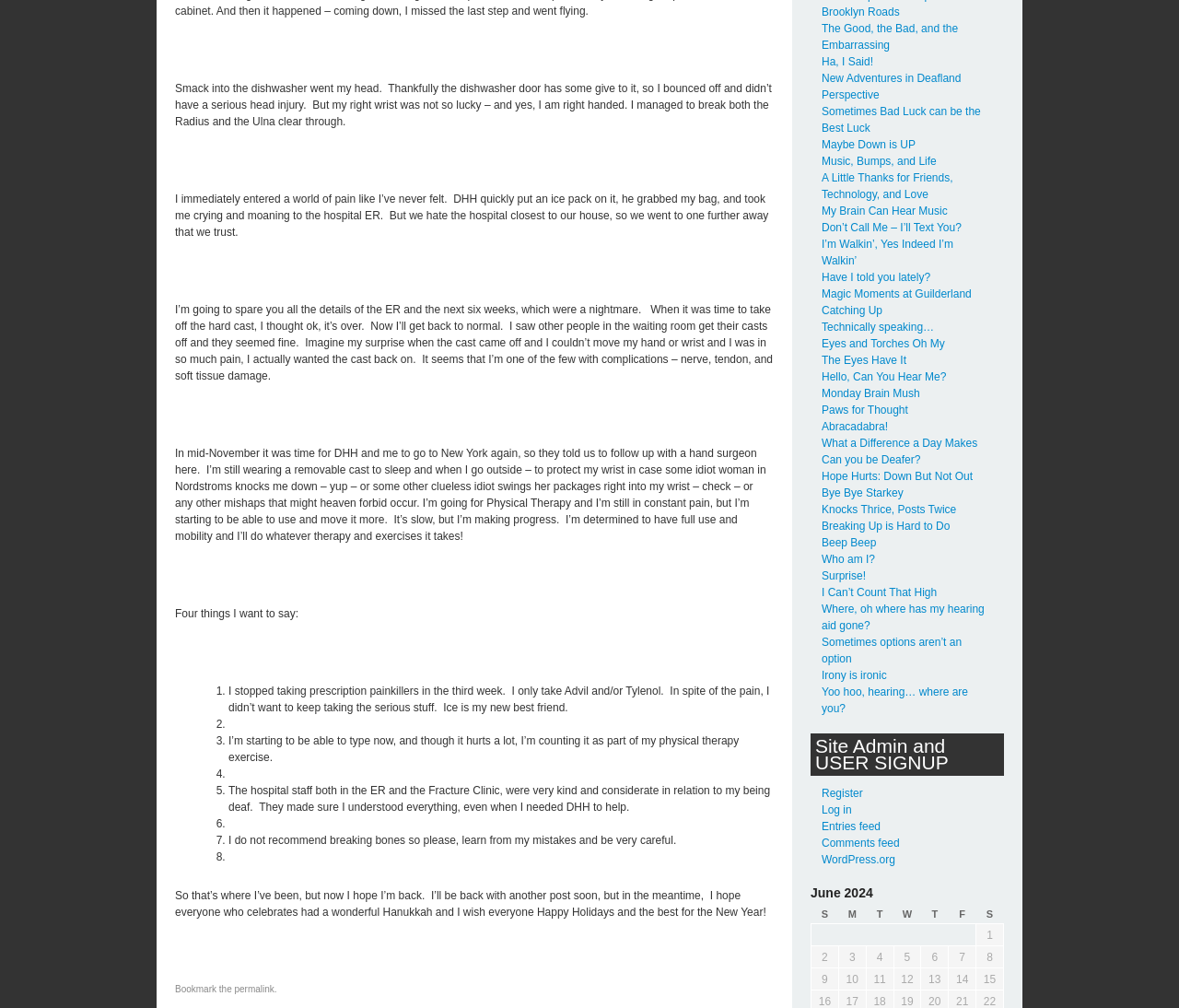Locate the bounding box for the described UI element: "The Eyes Have It". Ensure the coordinates are four float numbers between 0 and 1, formatted as [left, top, right, bottom].

[0.697, 0.351, 0.769, 0.364]